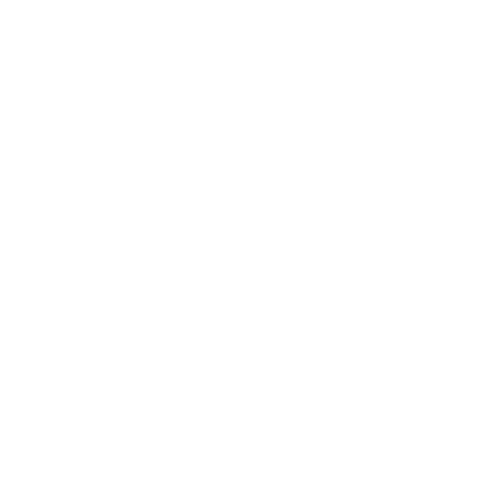Based on the image, please elaborate on the answer to the following question:
What is the purpose of the tools symbolized by the icons?

The icons symbolize the interconnectedness of social media and digital marketing, highlighting the tools' purpose of enhancing user reach and engagement on Instagram, which implies that the tools are designed to help users increase their online presence and interact more effectively with their audience.